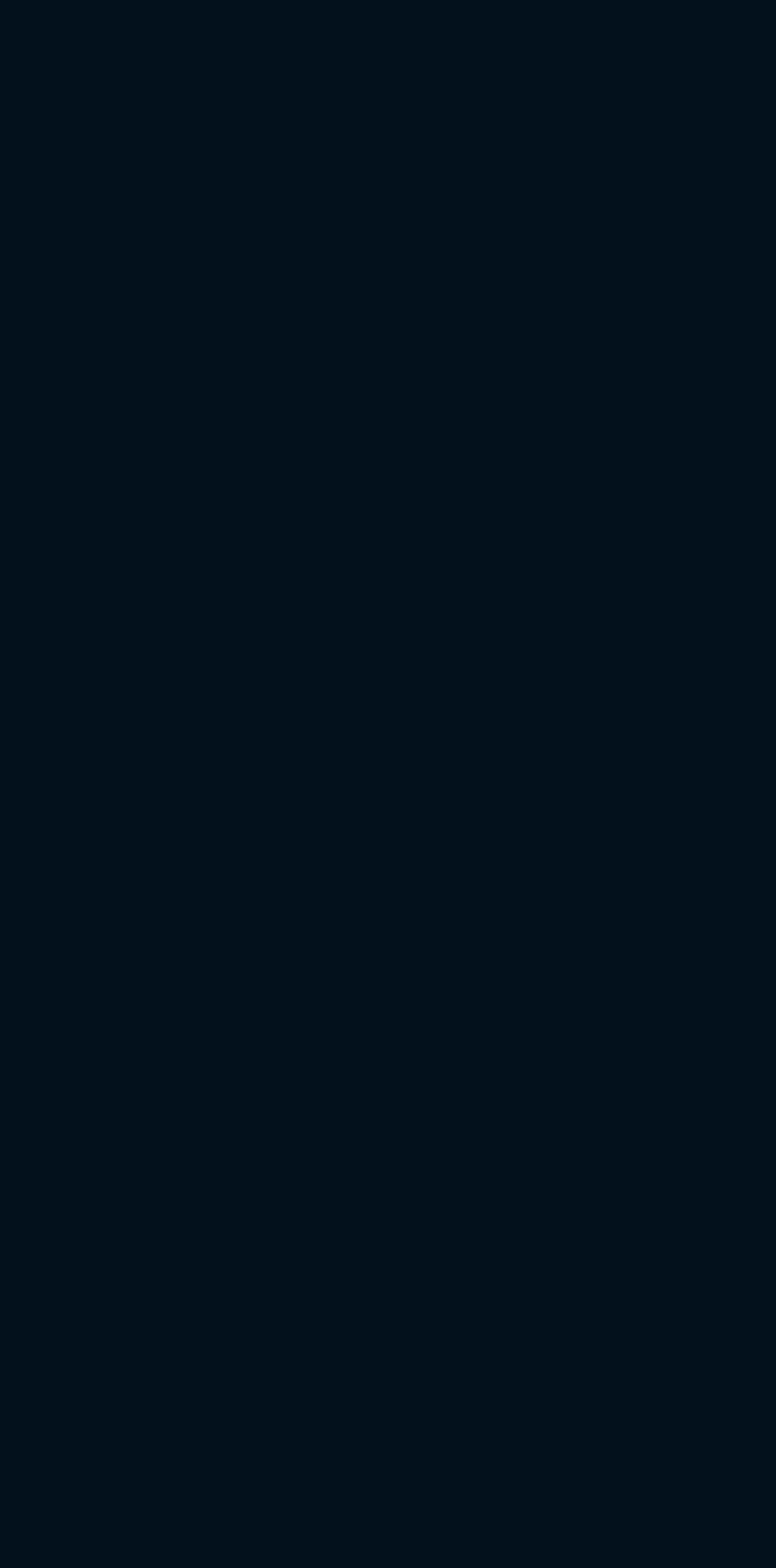Identify the bounding box coordinates of the region I need to click to complete this instruction: "Click on the 'Home' link".

[0.038, 0.11, 0.146, 0.158]